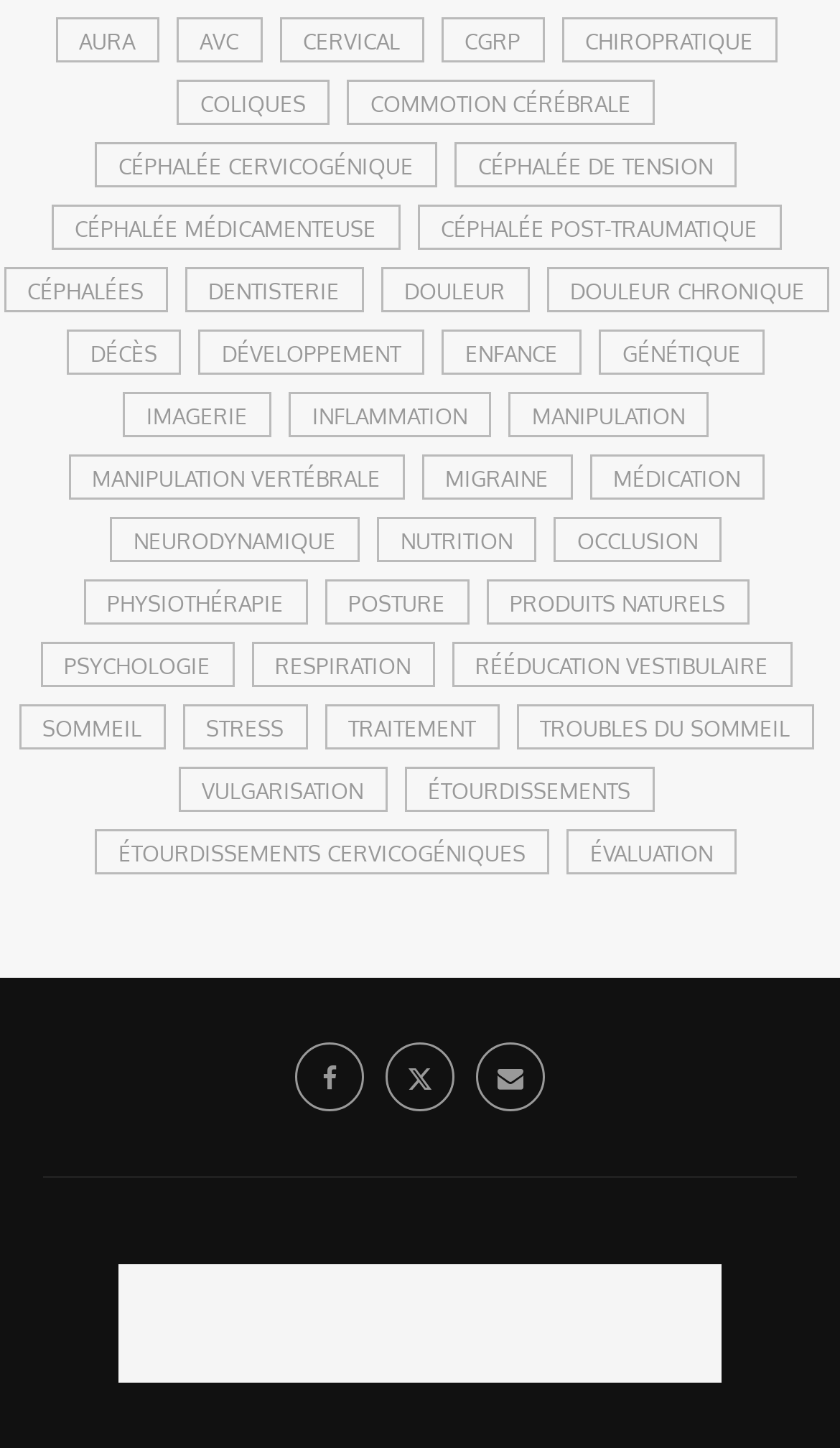What is the first link on the webpage?
Examine the screenshot and reply with a single word or phrase.

AURA